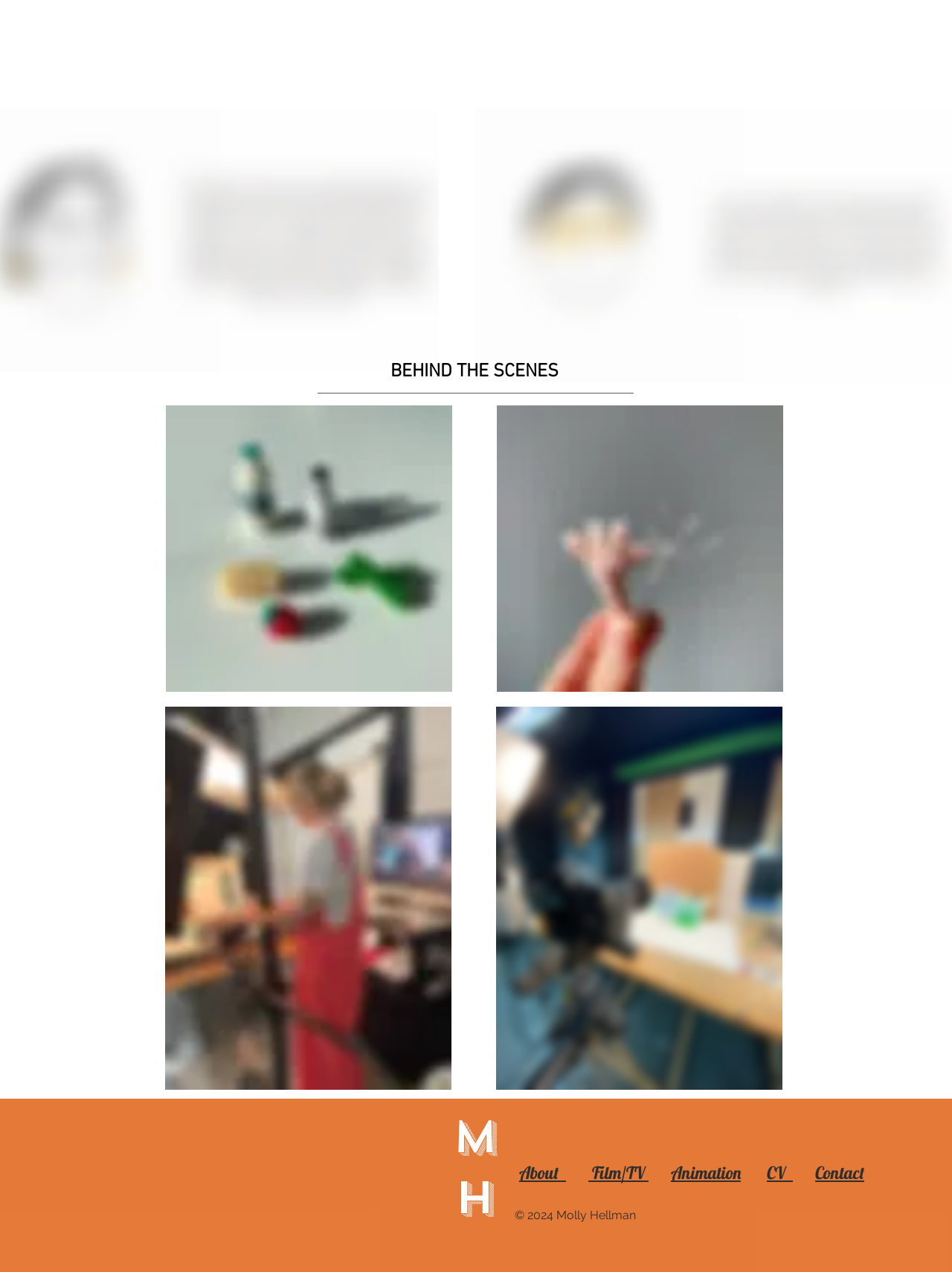Please locate the bounding box coordinates of the element that should be clicked to achieve the given instruction: "Explore film and TV projects".

[0.618, 0.914, 0.681, 0.93]